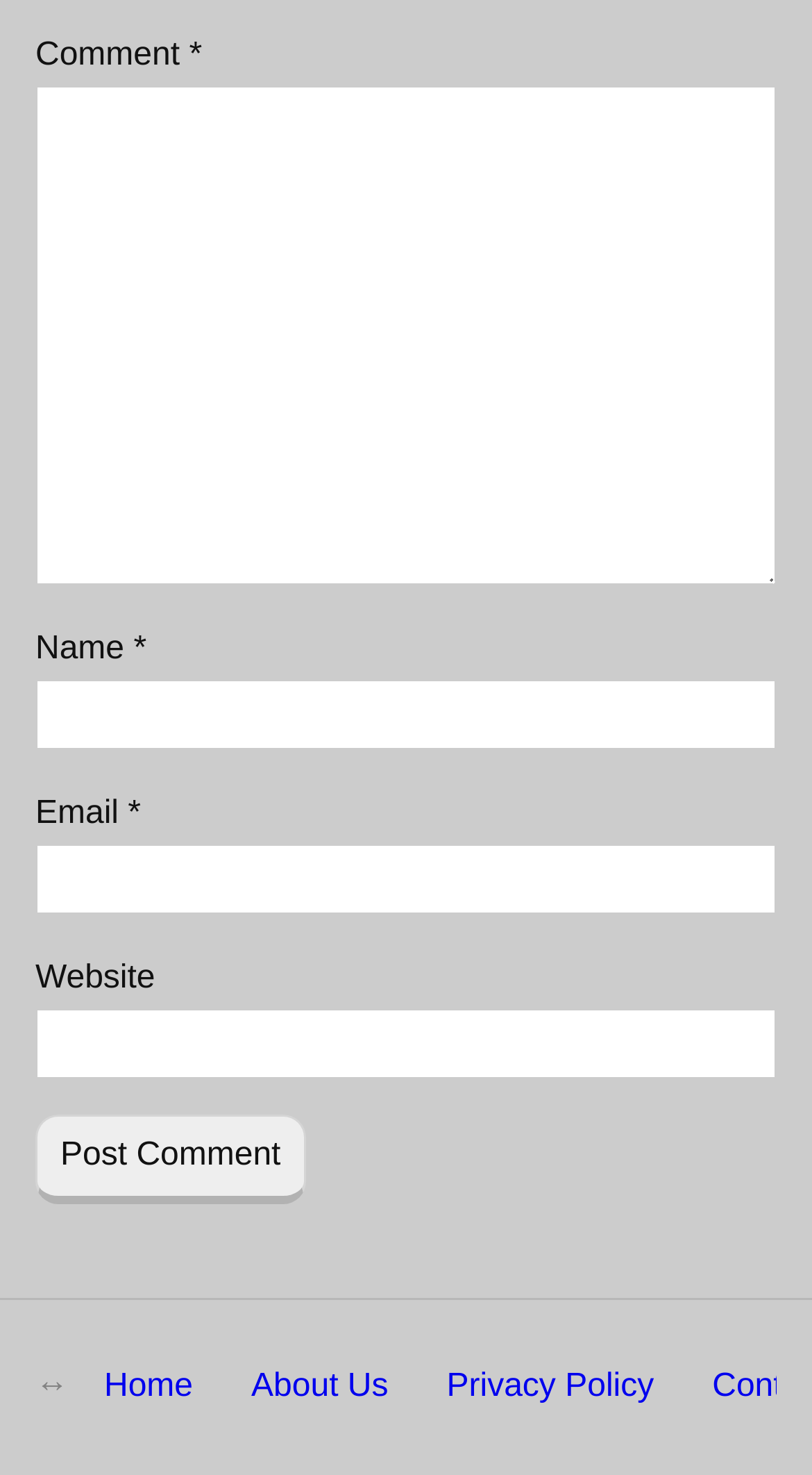Pinpoint the bounding box coordinates of the clickable area necessary to execute the following instruction: "Type your name". The coordinates should be given as four float numbers between 0 and 1, namely [left, top, right, bottom].

[0.044, 0.46, 0.956, 0.508]